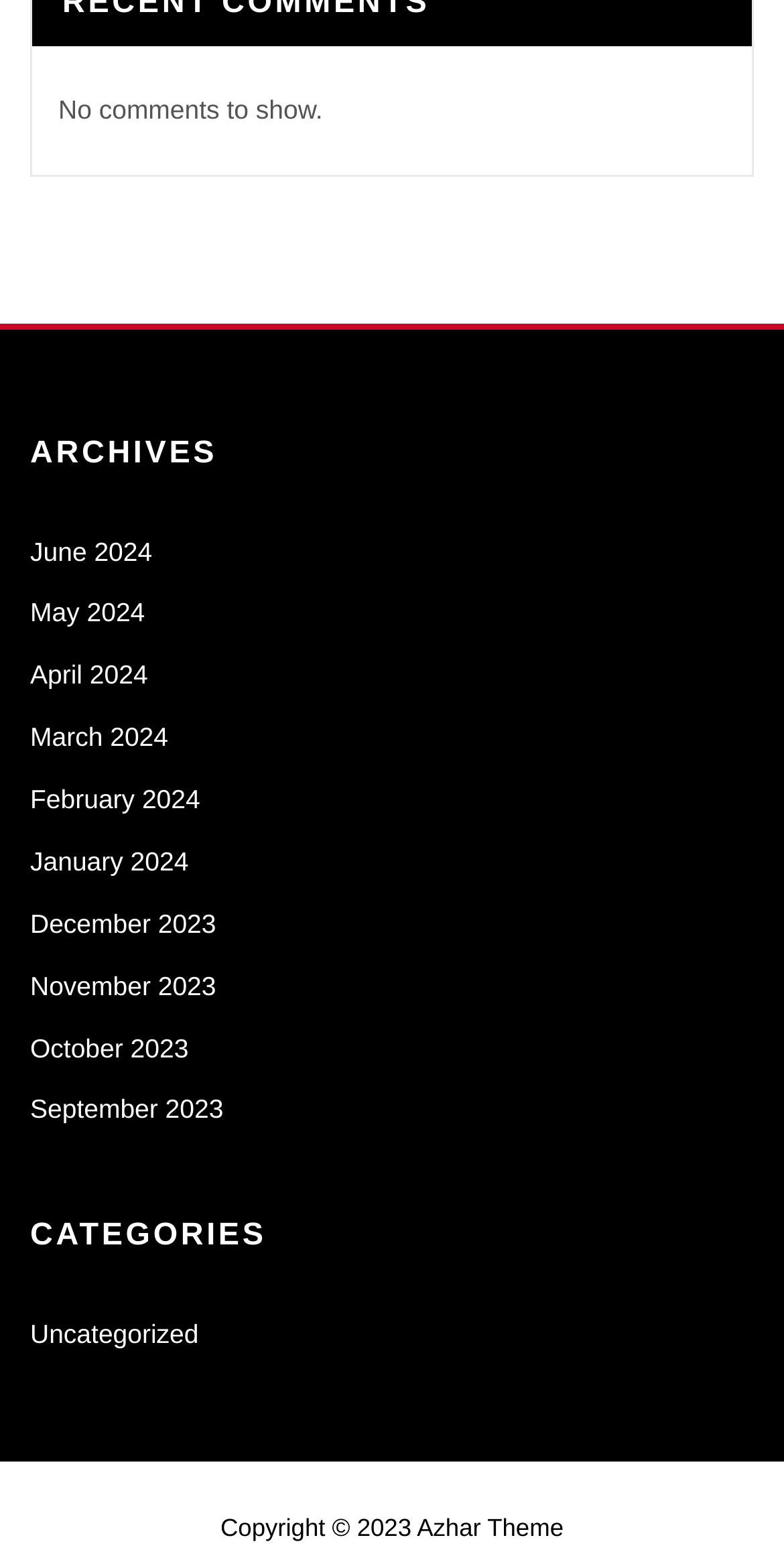What is the earliest month listed in the archives?
Offer a detailed and full explanation in response to the question.

The archives section lists several months, and the earliest one is December 2023, which is the 7th link in the list.